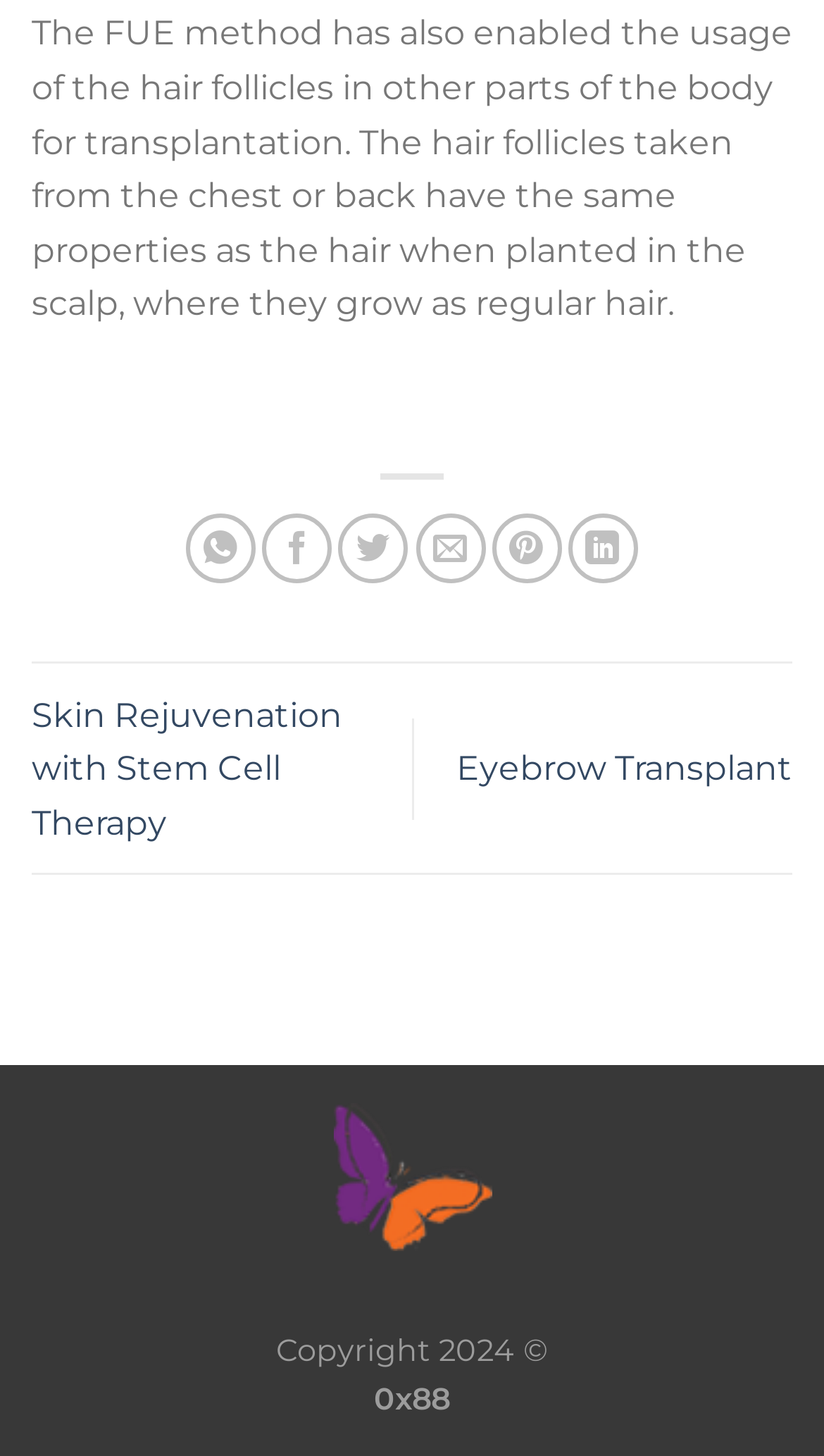Locate the bounding box coordinates of the clickable element to fulfill the following instruction: "Share on Facebook". Provide the coordinates as four float numbers between 0 and 1 in the format [left, top, right, bottom].

[0.319, 0.353, 0.403, 0.401]